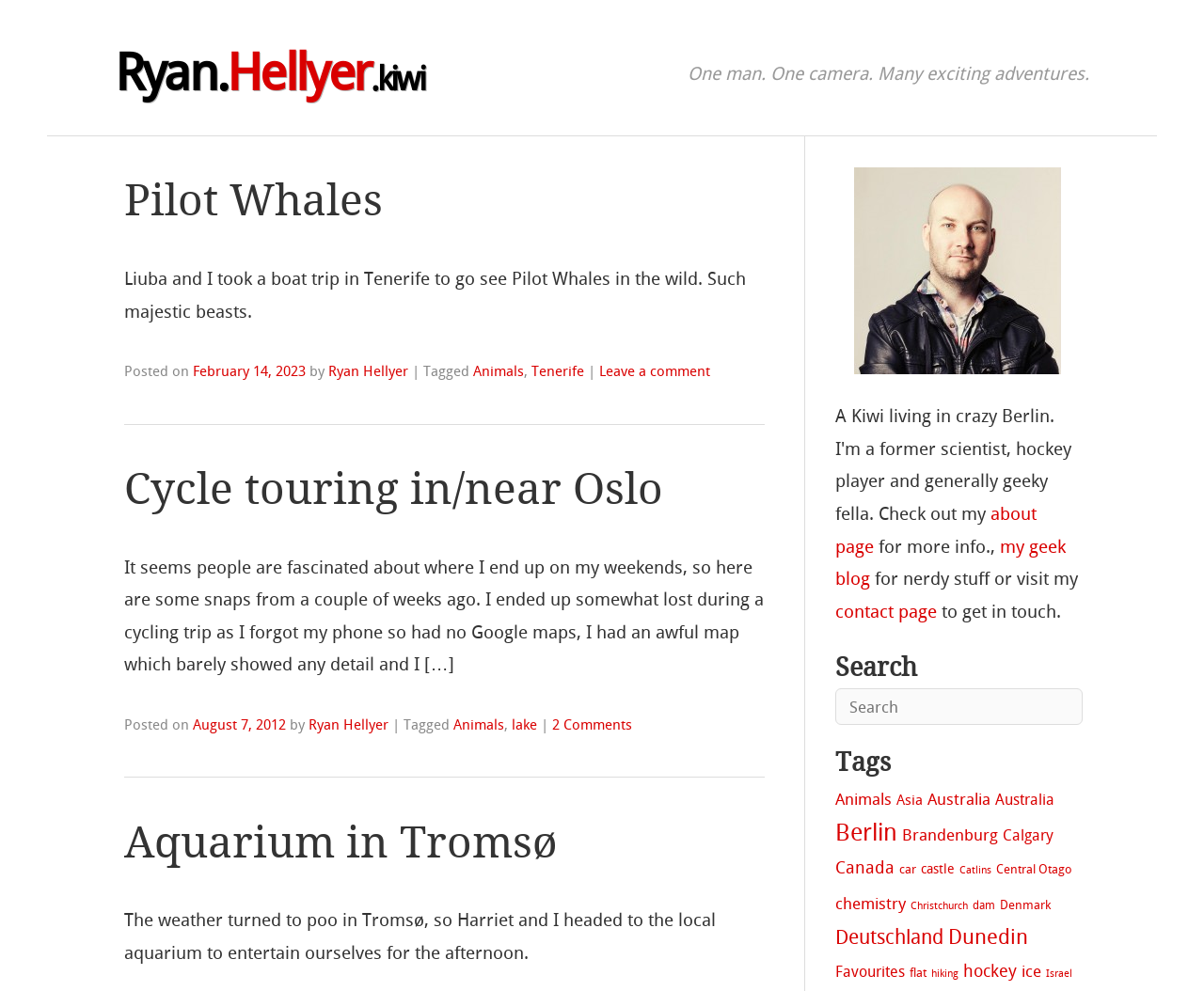Find the bounding box coordinates of the area to click in order to follow the instruction: "Enter your email address".

None